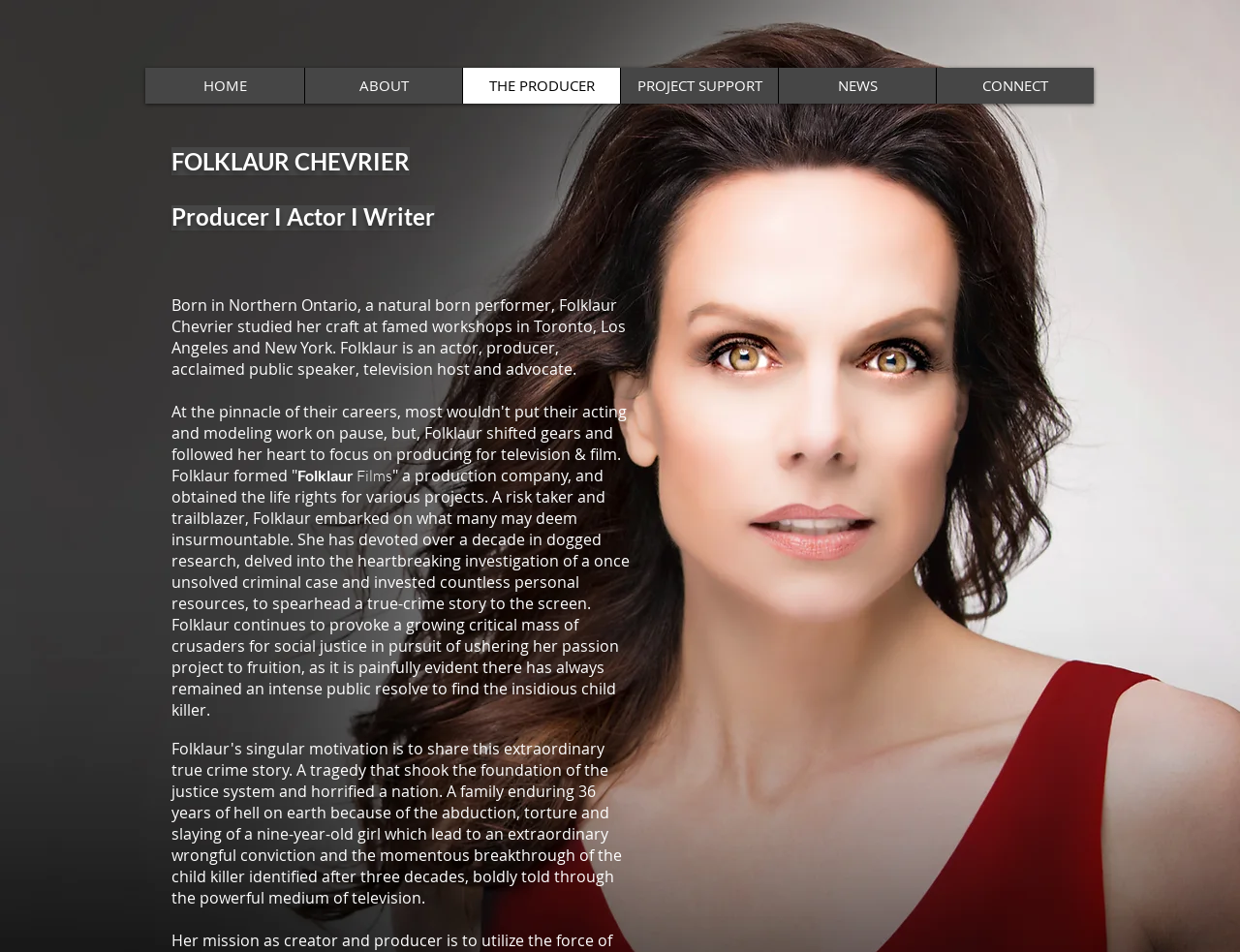Please provide a one-word or short phrase answer to the question:
Where did Folklaur Chevrier study her craft?

Toronto, Los Angeles and New York